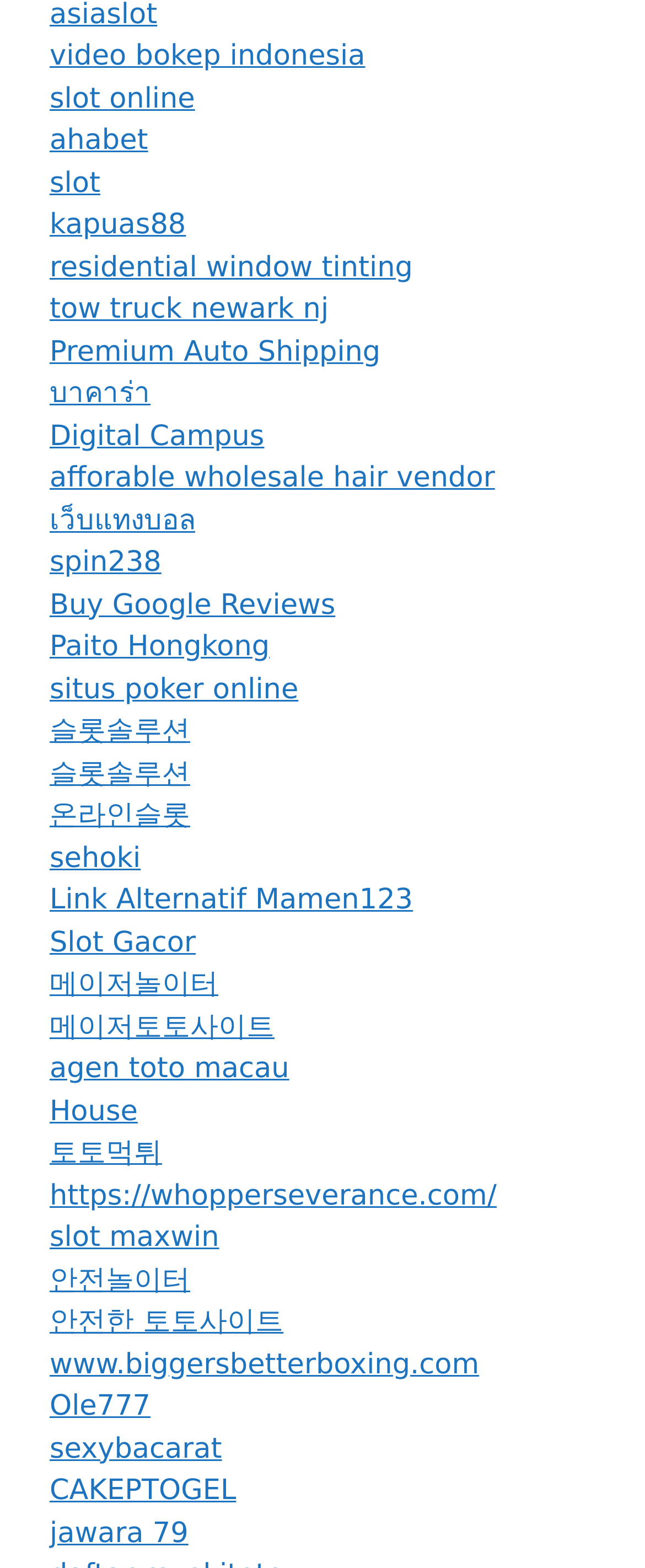Find and provide the bounding box coordinates for the UI element described with: "afforable wholesale hair vendor".

[0.077, 0.295, 0.767, 0.316]